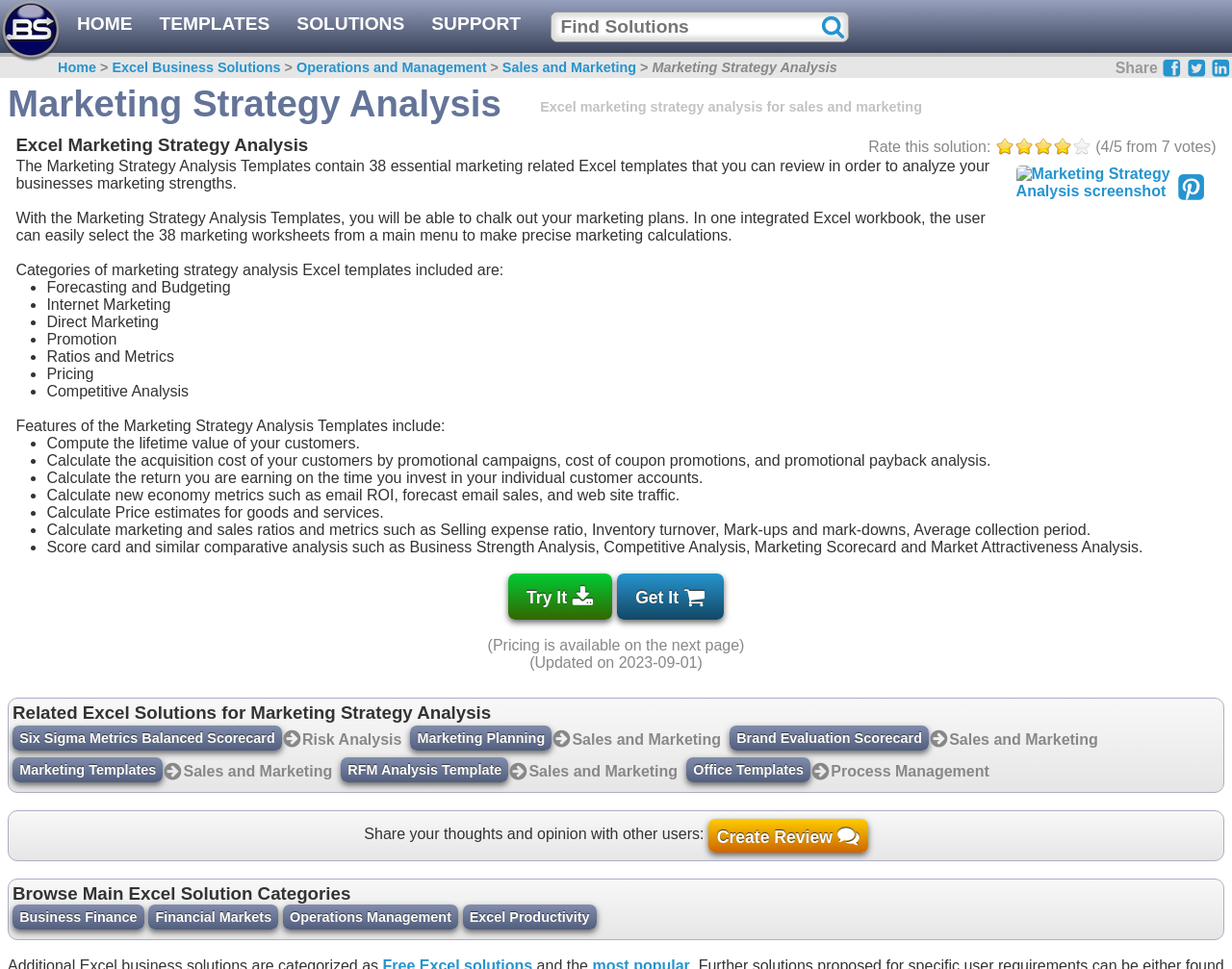Please specify the bounding box coordinates of the clickable region necessary for completing the following instruction: "Try the Marketing Strategy Analysis Templates". The coordinates must consist of four float numbers between 0 and 1, i.e., [left, top, right, bottom].

[0.412, 0.592, 0.497, 0.64]